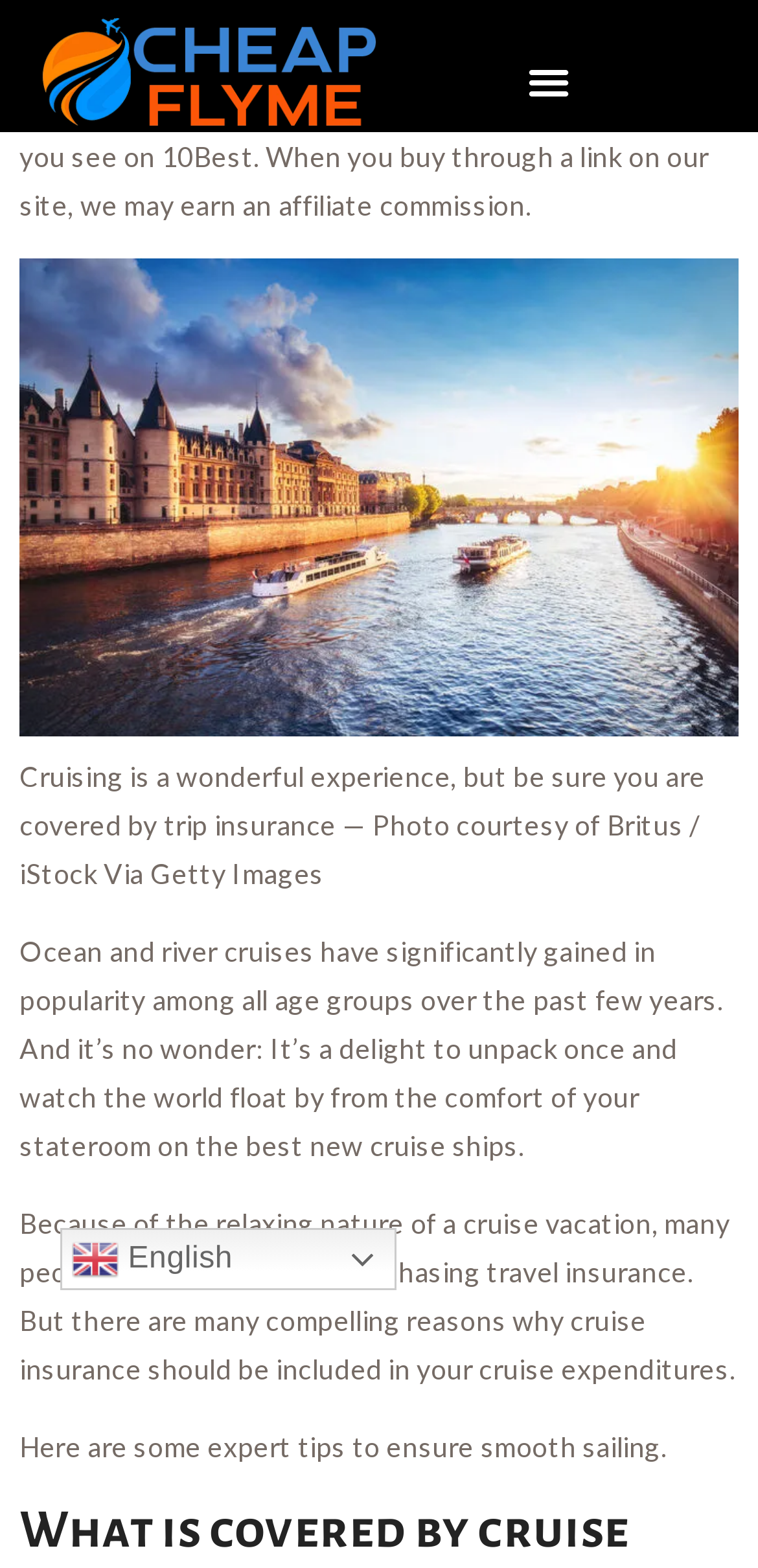Create a detailed description of the webpage's content and layout.

The webpage appears to be an article about the importance of trip insurance for cruises. At the top left of the page, there is a link with no text. To the right of this link, a button labeled "Menu Toggle" is located. Below these elements, a large image takes up most of the width of the page, with a caption describing the photo. 

The main content of the article begins below the image, with a paragraph of text that discusses the growing popularity of cruises among all age groups. This is followed by another paragraph that explains why travel insurance is essential for cruise vacations. A third paragraph provides an introduction to expert tips for ensuring a smooth cruise experience.

At the bottom of the page, there is a link to switch the language to English, accompanied by a small flag icon.